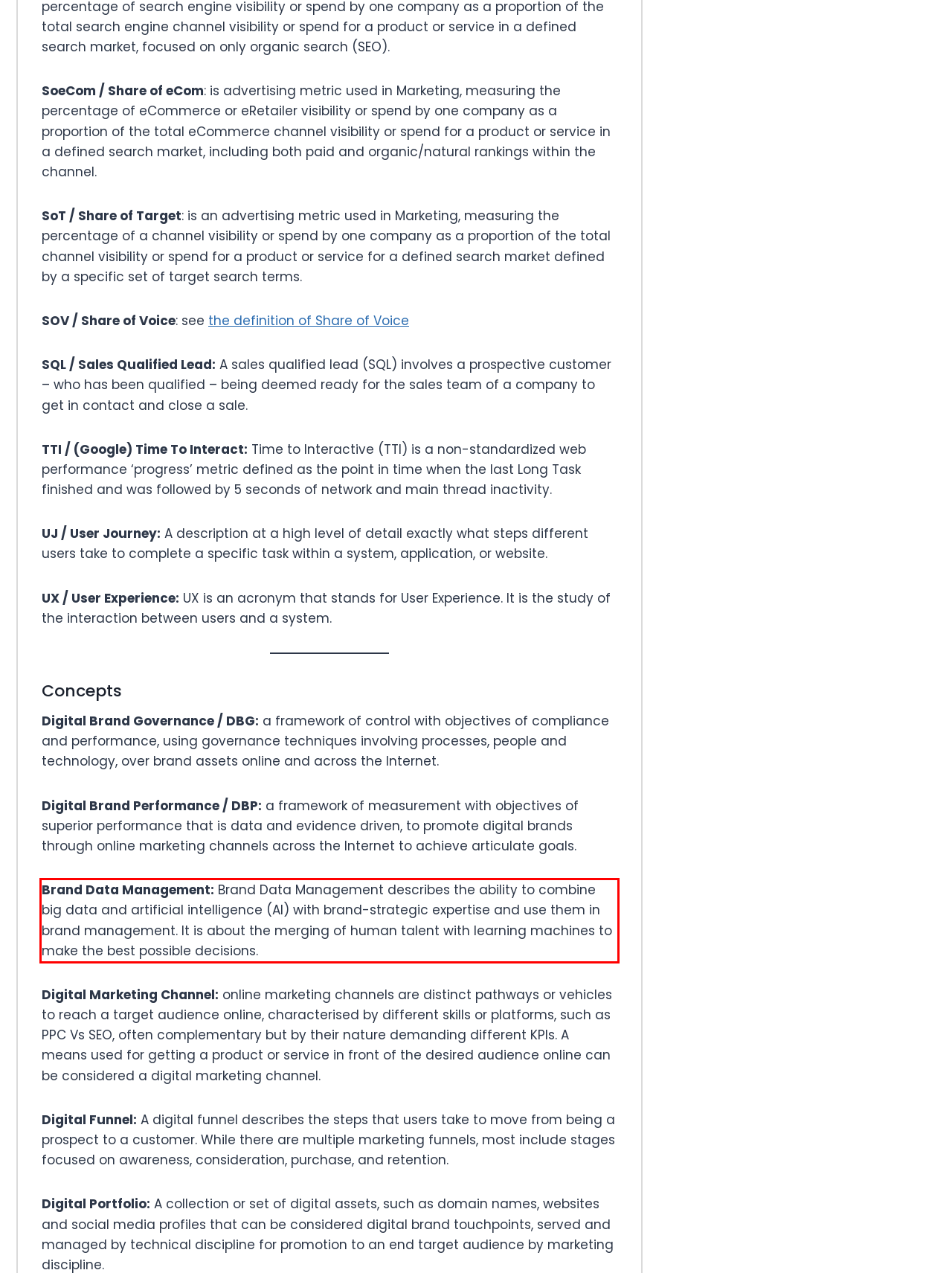Examine the webpage screenshot and use OCR to obtain the text inside the red bounding box.

Brand Data Management: Brand Data Management describes the ability to combine big data and artificial intelligence (AI) with brand-strategic expertise and use them in brand management. It is about the merging of human talent with learning machines to make the best possible decisions.